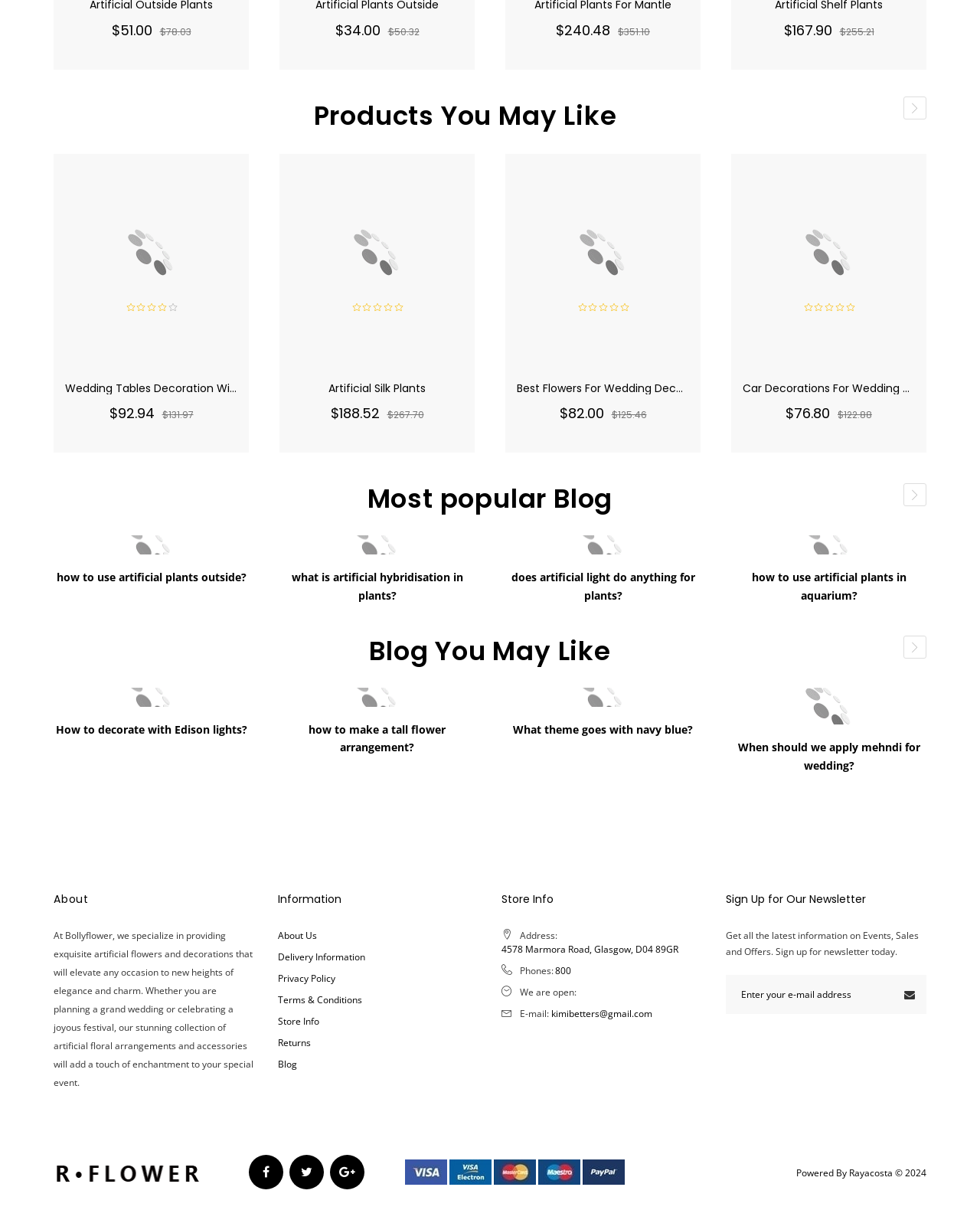How many products are shown under 'Products You May Like'?
Based on the image, give a concise answer in the form of a single word or short phrase.

4